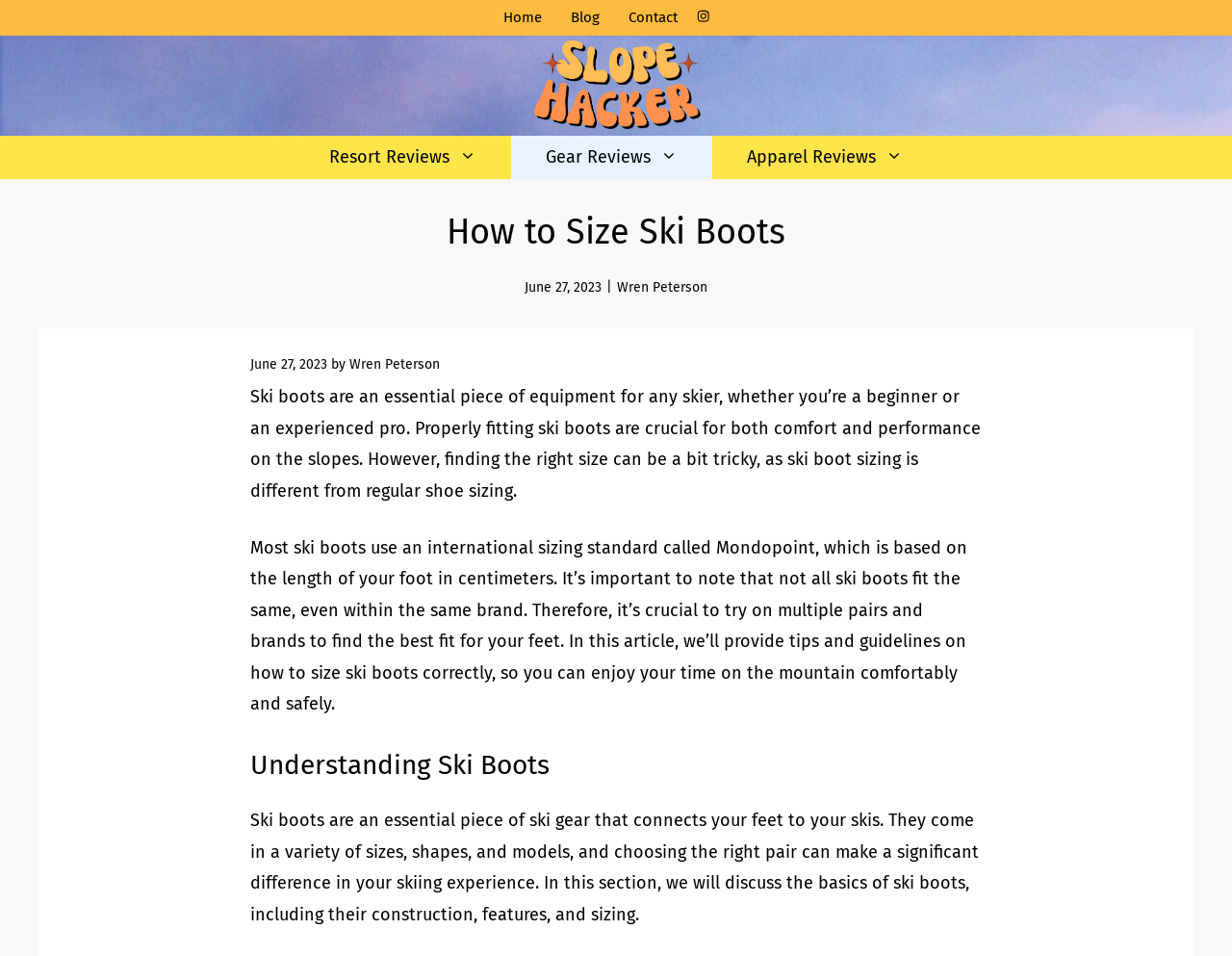Analyze and describe the webpage in a detailed narrative.

The webpage is about sizing ski boots, with a focus on finding the perfect fit. At the top, there is a navigation menu with links to "Resort Reviews", "Gear Reviews", and "Apparel Reviews". Below the navigation menu, there is a banner with a link to "Slopehacker" and an image of the Slopehacker logo.

The main content of the page is divided into sections, starting with a heading "How to Size Ski Boots". Below the heading, there is a time stamp indicating the article was published on June 27, 2023, followed by the author's name, Wren Peterson.

The first section of the article discusses the importance of properly fitting ski boots for comfort and performance. The text explains that ski boot sizing is different from regular shoe sizing and that most ski boots use an international sizing standard called Mondopoint.

The next section is titled "Understanding Ski Boots" and provides an overview of ski boots, including their construction, features, and sizing. The text is divided into paragraphs, with a clear and concise writing style.

Throughout the page, there are no images other than the Slopehacker logo. The layout is clean, with a clear hierarchy of headings and text. The overall structure of the page is easy to follow, making it easy to read and understand the content.